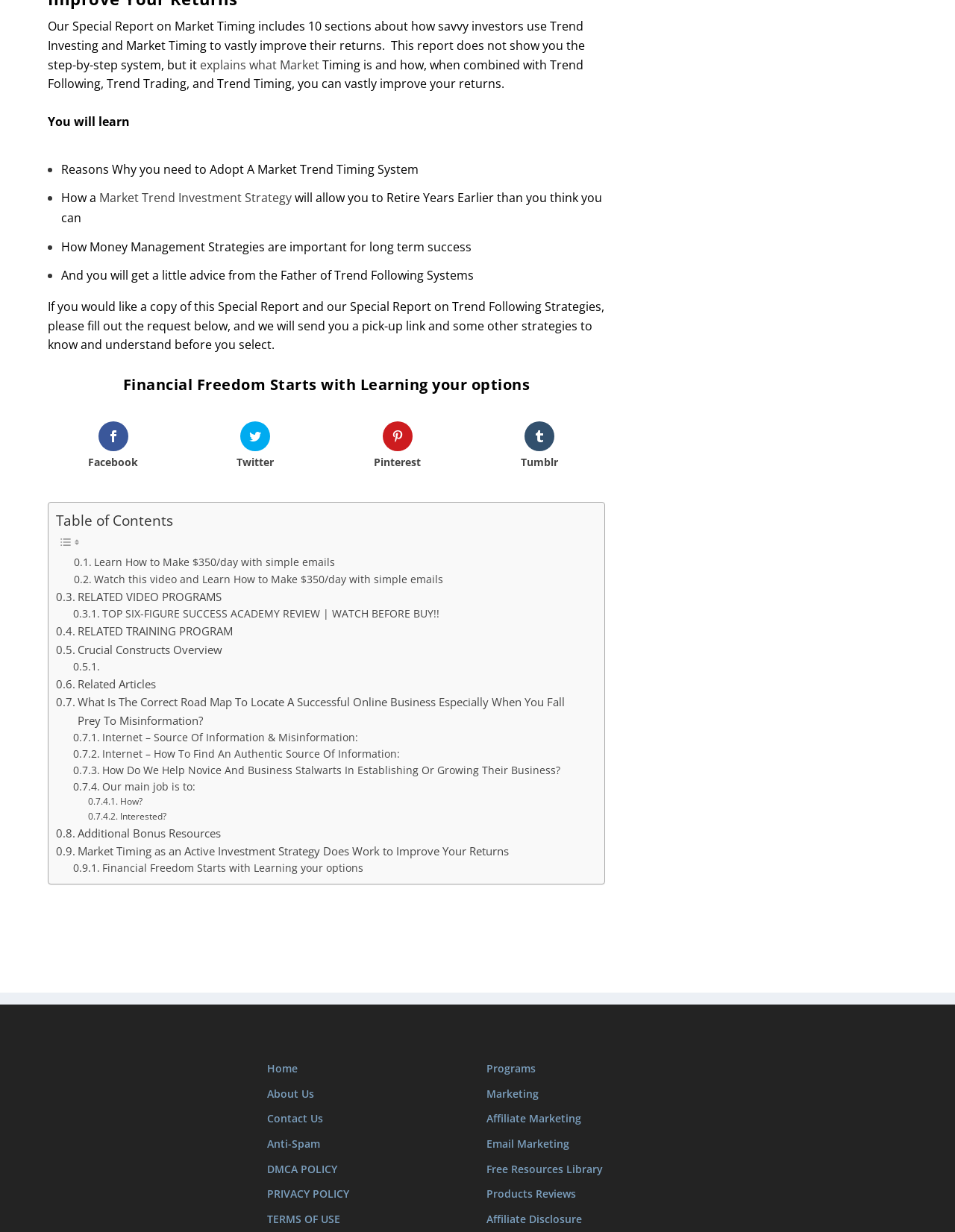Find the bounding box coordinates of the element you need to click on to perform this action: 'Fill out the request below'. The coordinates should be represented by four float values between 0 and 1, in the format [left, top, right, bottom].

[0.05, 0.267, 0.633, 0.312]